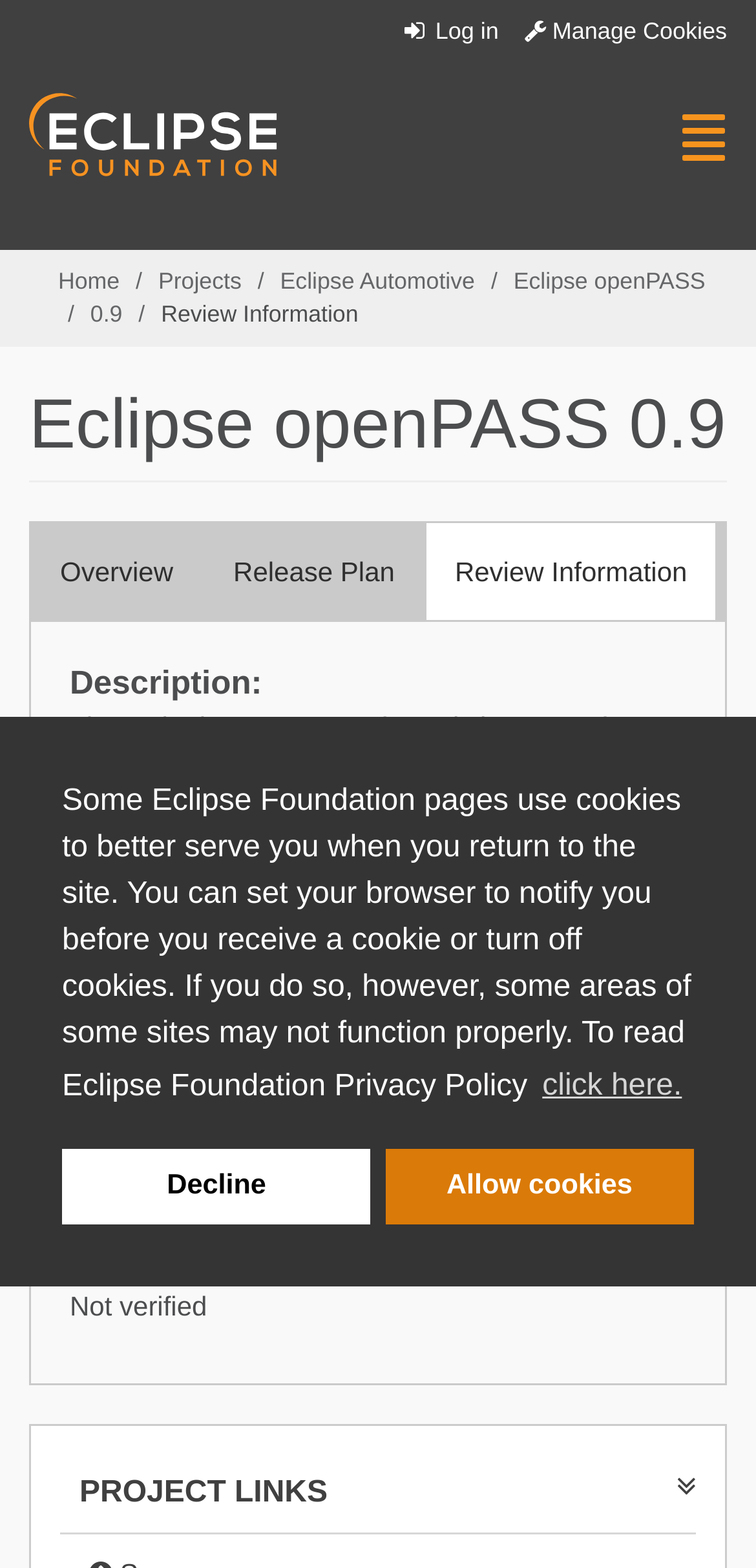How many project links are there?
Using the image, provide a detailed and thorough answer to the question.

I found the answer by looking at the section 'PROJECT LINKS' which has only one link, so there is only 1 project link.